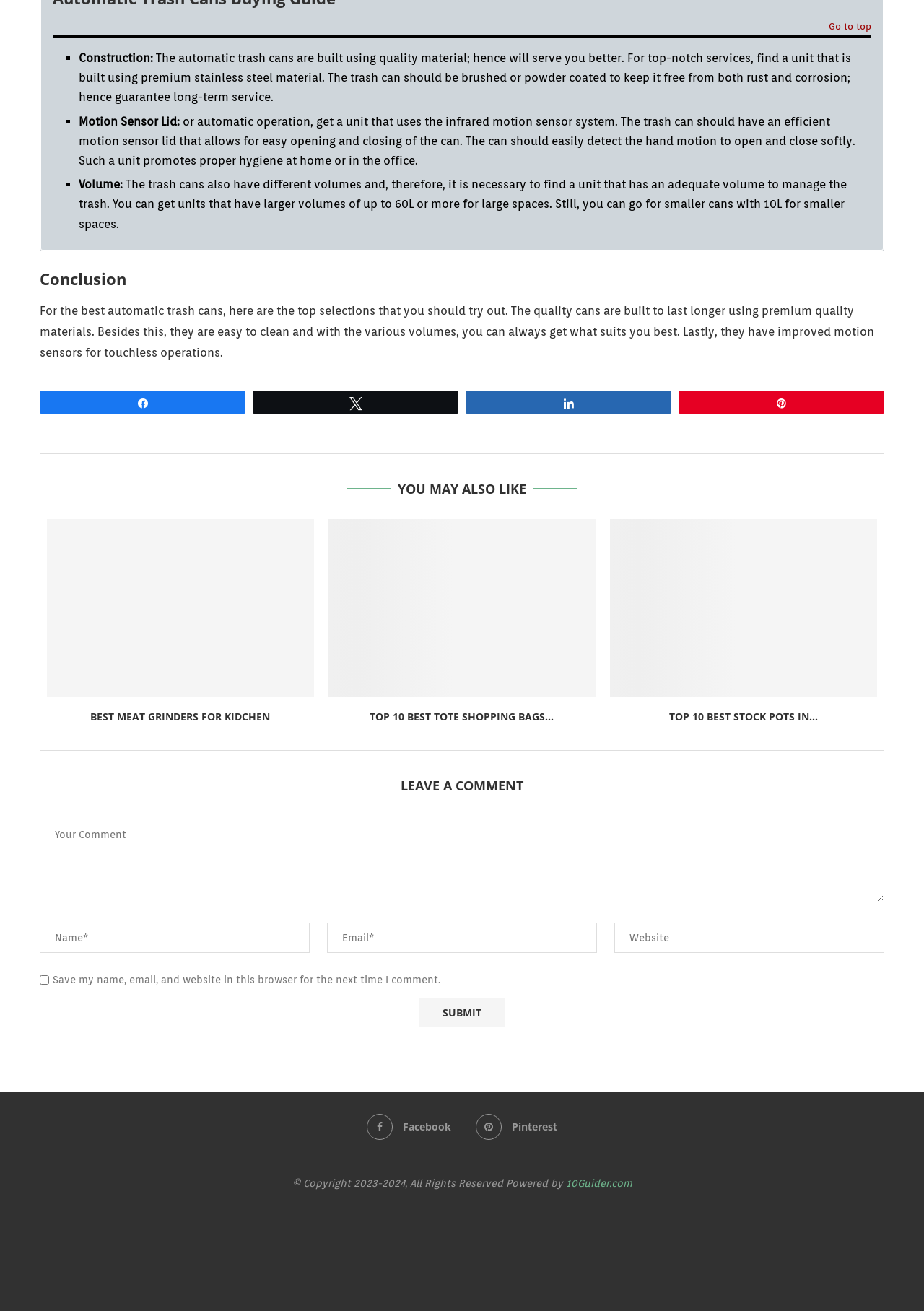Find the bounding box coordinates of the clickable area required to complete the following action: "Share on Facebook".

[0.397, 0.85, 0.488, 0.87]